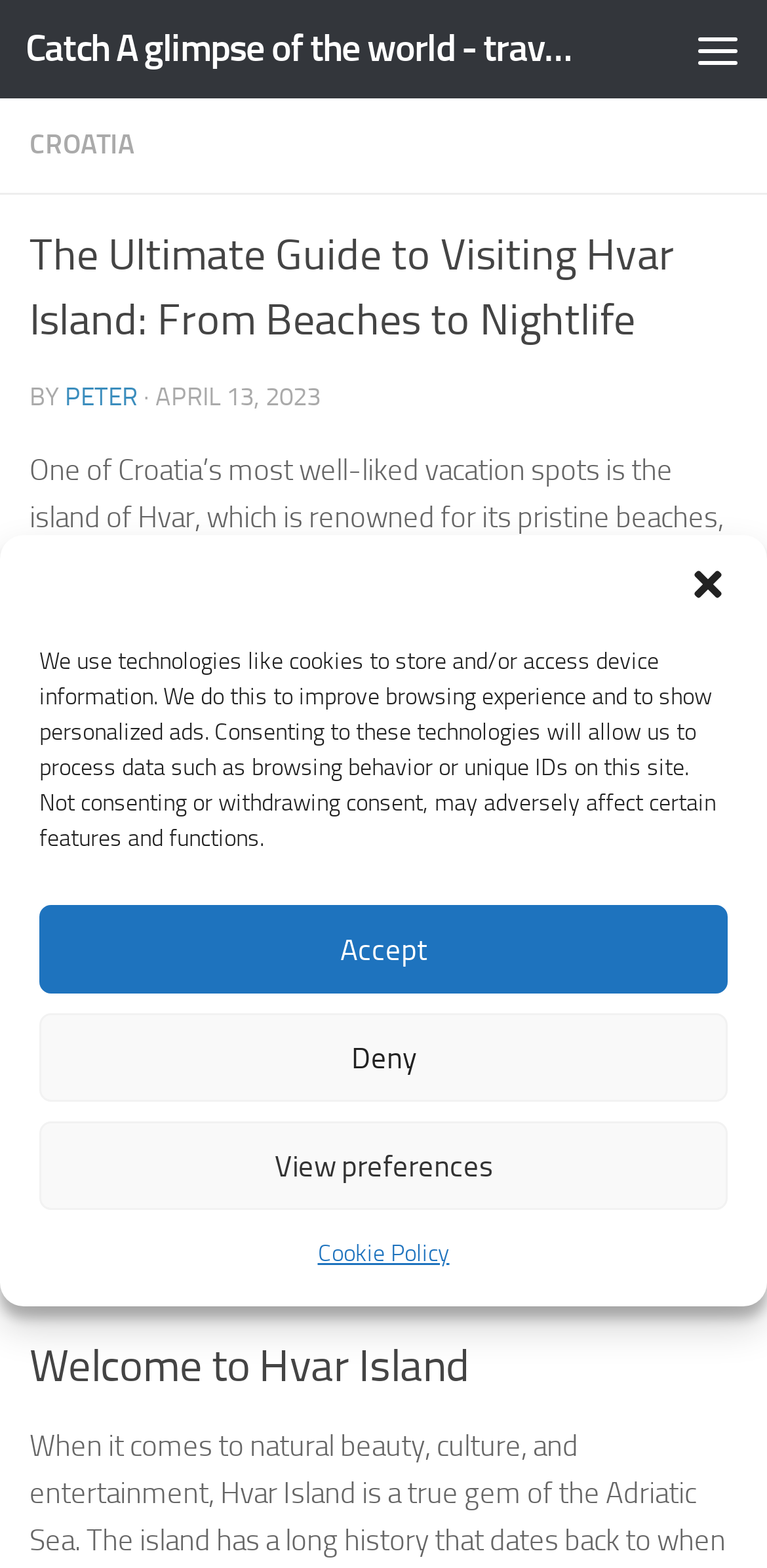Give a one-word or one-phrase response to the question: 
What is the country where Hvar Island is located?

Croatia